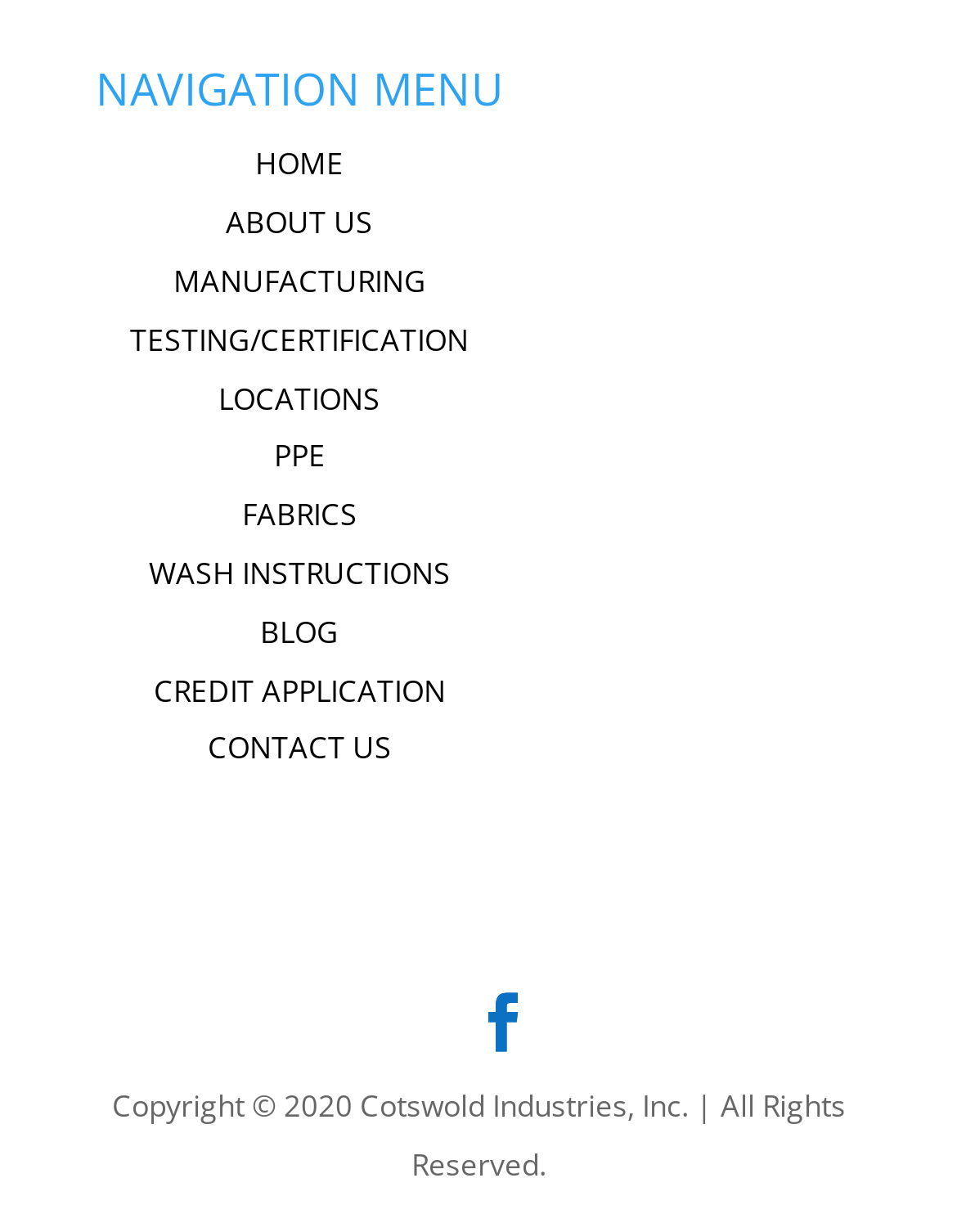Point out the bounding box coordinates of the section to click in order to follow this instruction: "learn about the company".

[0.236, 0.164, 0.39, 0.198]